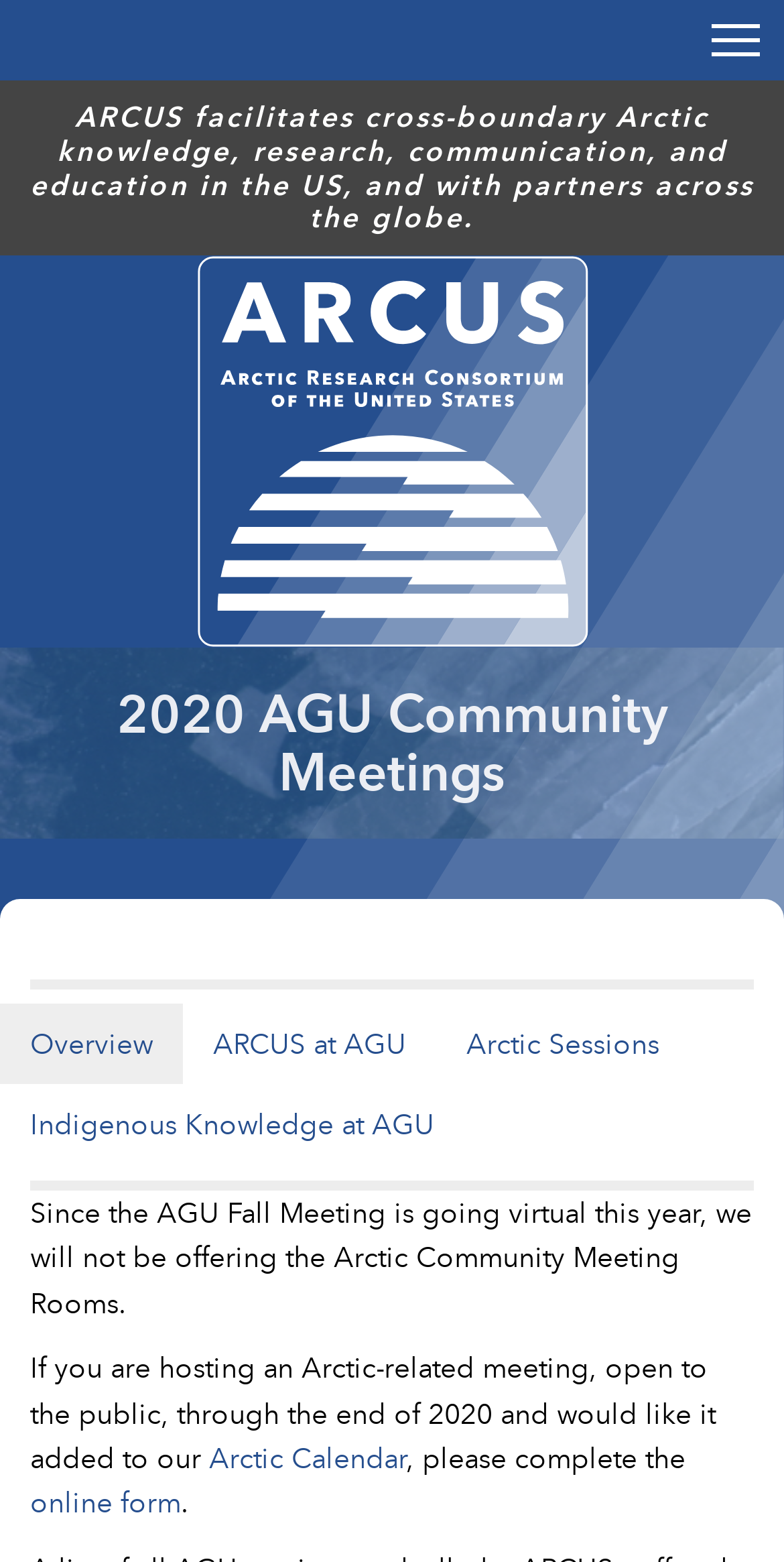How can I add an Arctic-related meeting to the calendar?
Please provide a comprehensive answer based on the visual information in the image.

If you are hosting an Arctic-related meeting, open to the public, through the end of 2020 and would like it added to the Arctic Calendar, you can complete the online form, which is linked on the webpage.